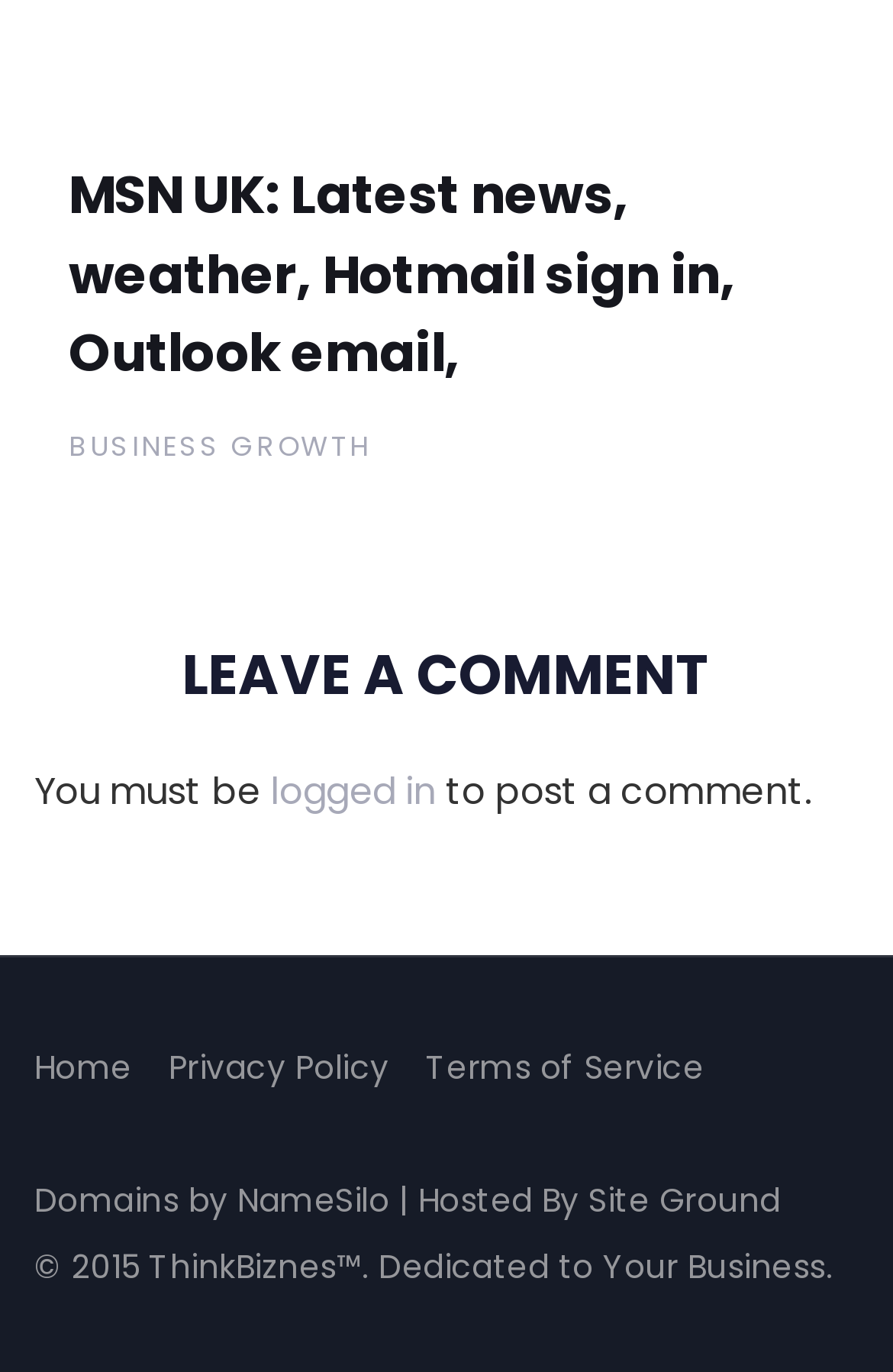Locate the UI element described by Domains by NameSilo and provide its bounding box coordinates. Use the format (top-left x, top-left y, bottom-right x, bottom-right y) with all values as floating point numbers between 0 and 1.

[0.038, 0.858, 0.436, 0.892]